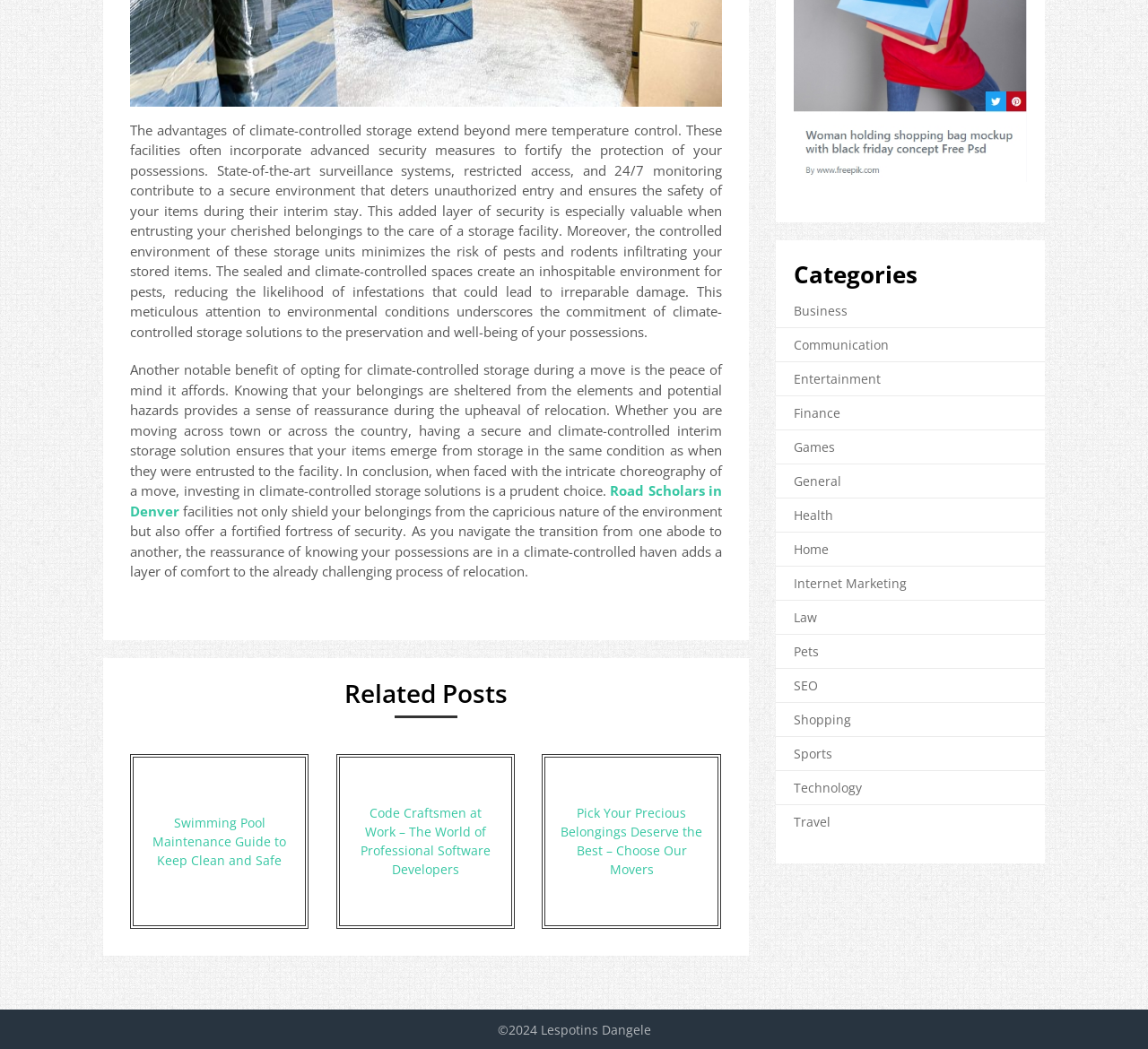Give a one-word or one-phrase response to the question: 
What is the main benefit of climate-controlled storage?

peace of mind